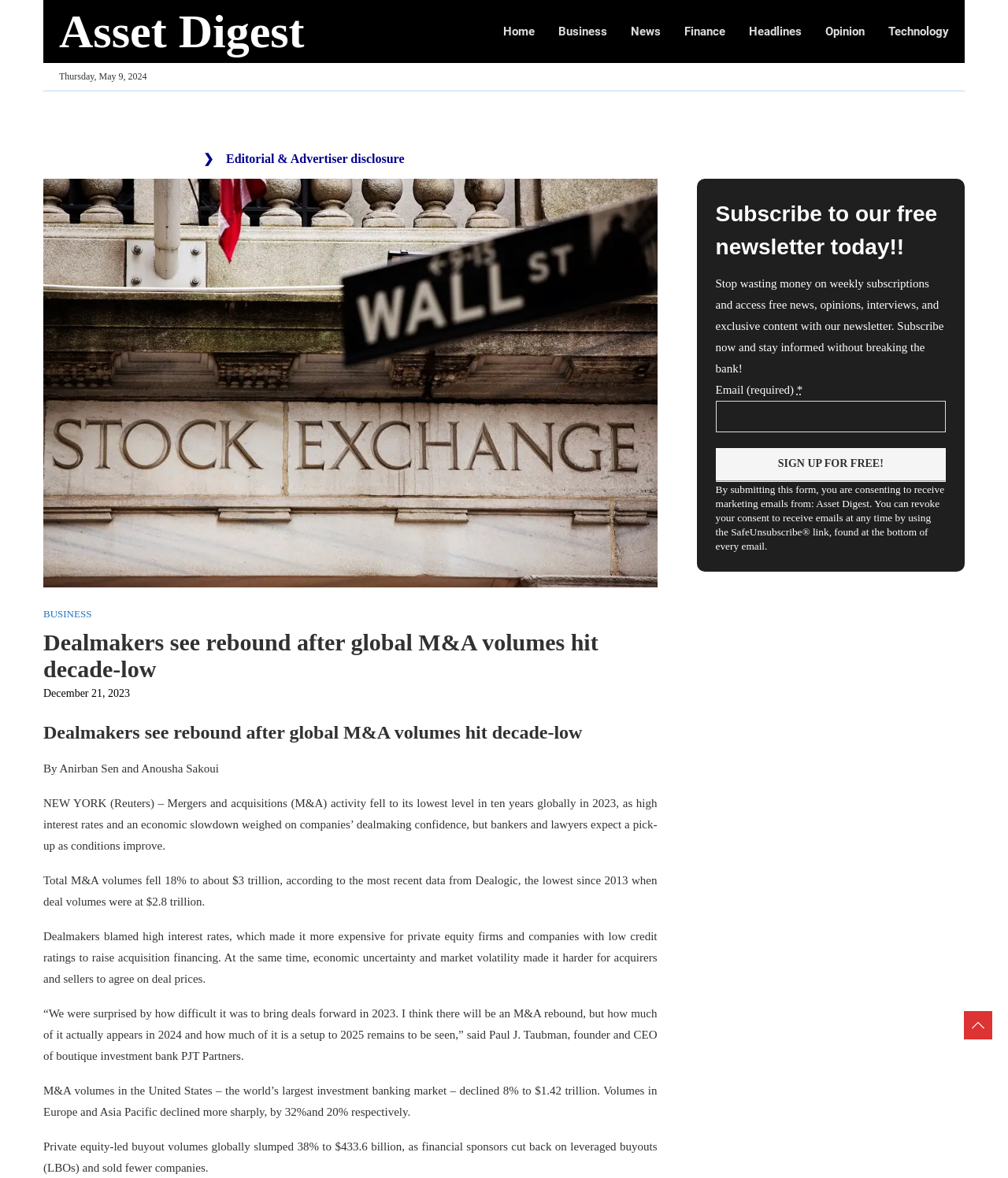Generate the main heading text from the webpage.

Dealmakers see rebound after global M&A volumes hit decade-low